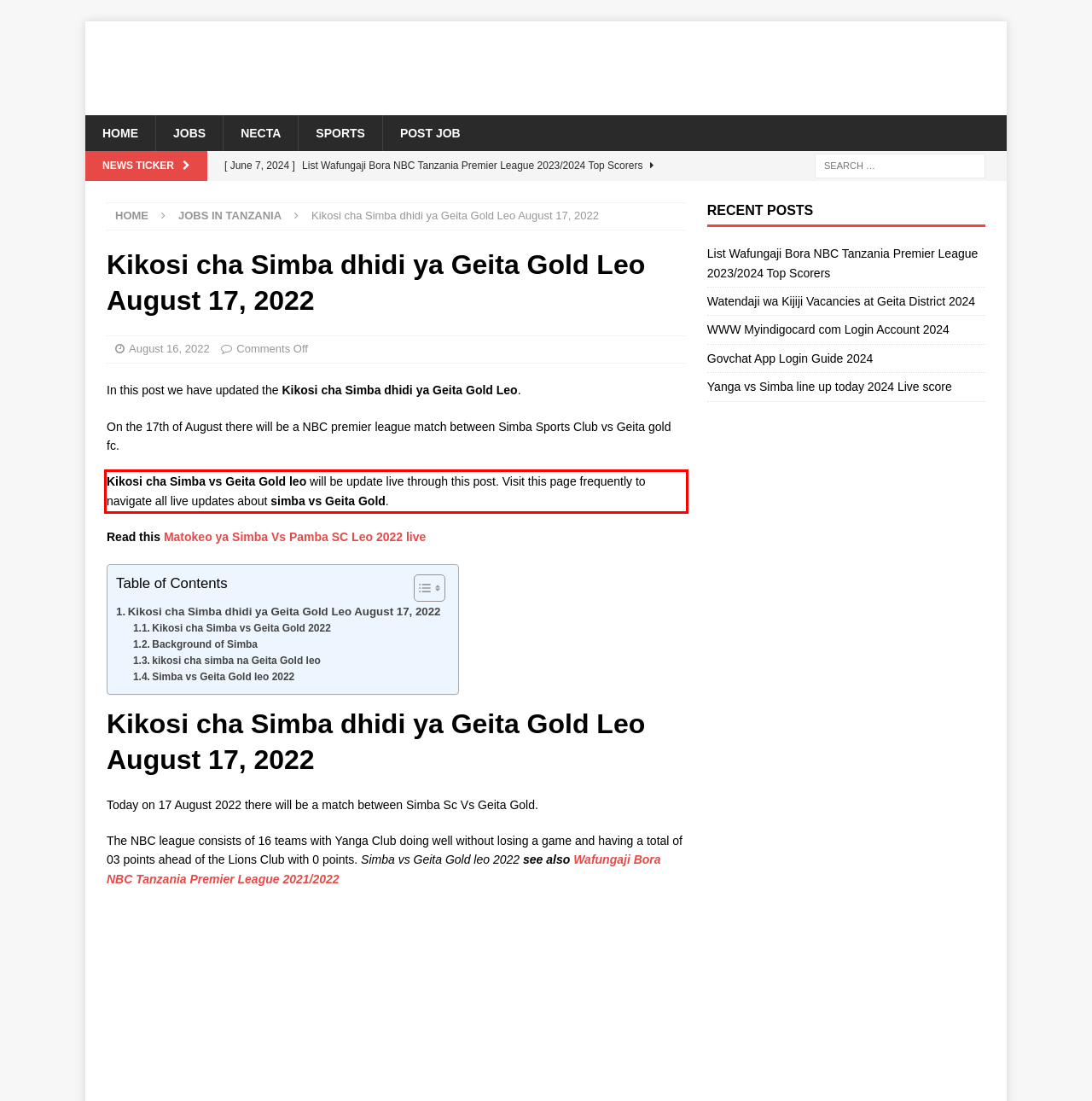Analyze the screenshot of the webpage and extract the text from the UI element that is inside the red bounding box.

Kikosi cha Simba vs Geita Gold leo will be update live through this post. Visit this page frequently to navigate all live updates about simba vs Geita Gold.